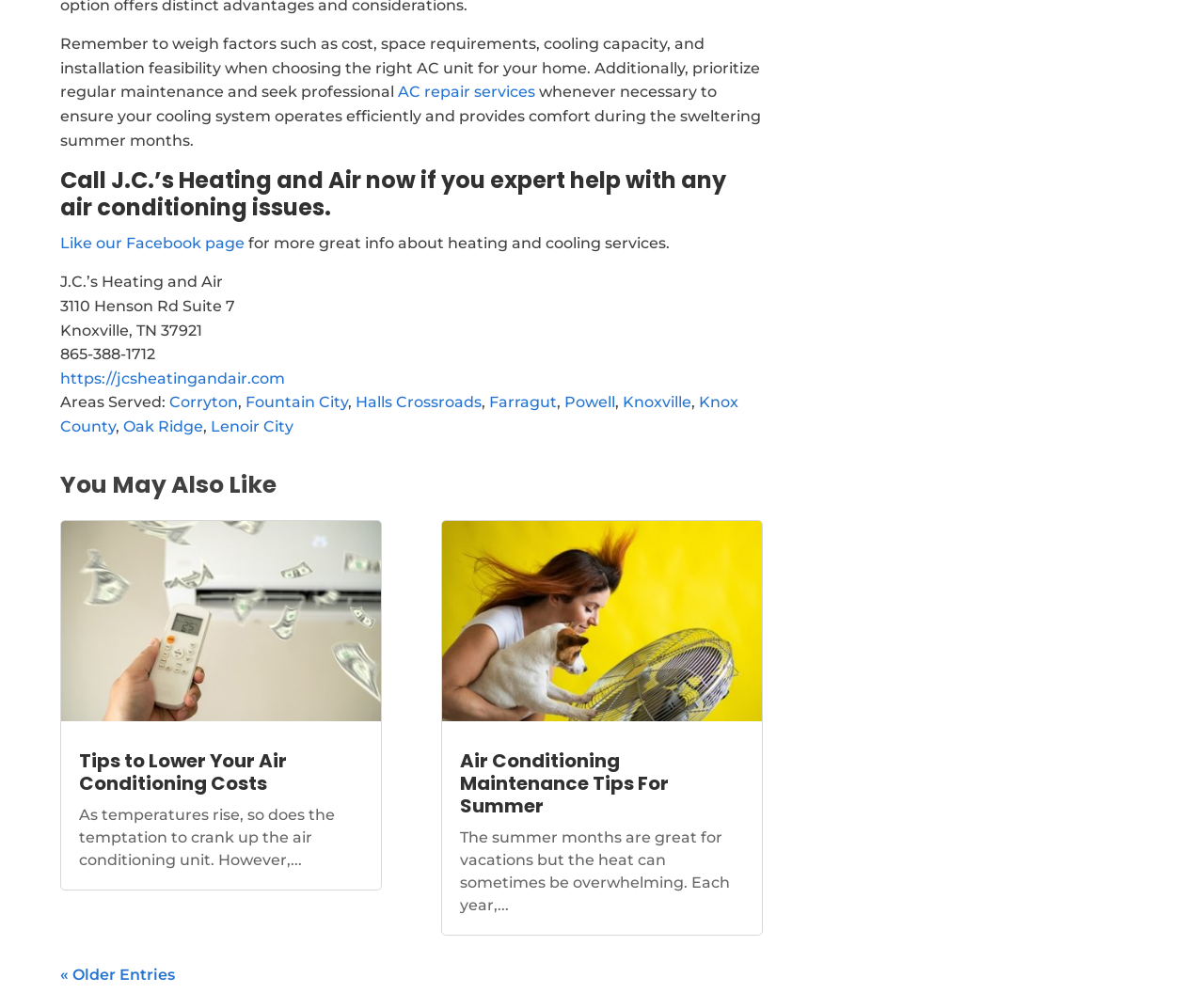Highlight the bounding box coordinates of the element you need to click to perform the following instruction: "Check out the Facebook page for more info."

[0.05, 0.236, 0.203, 0.254]